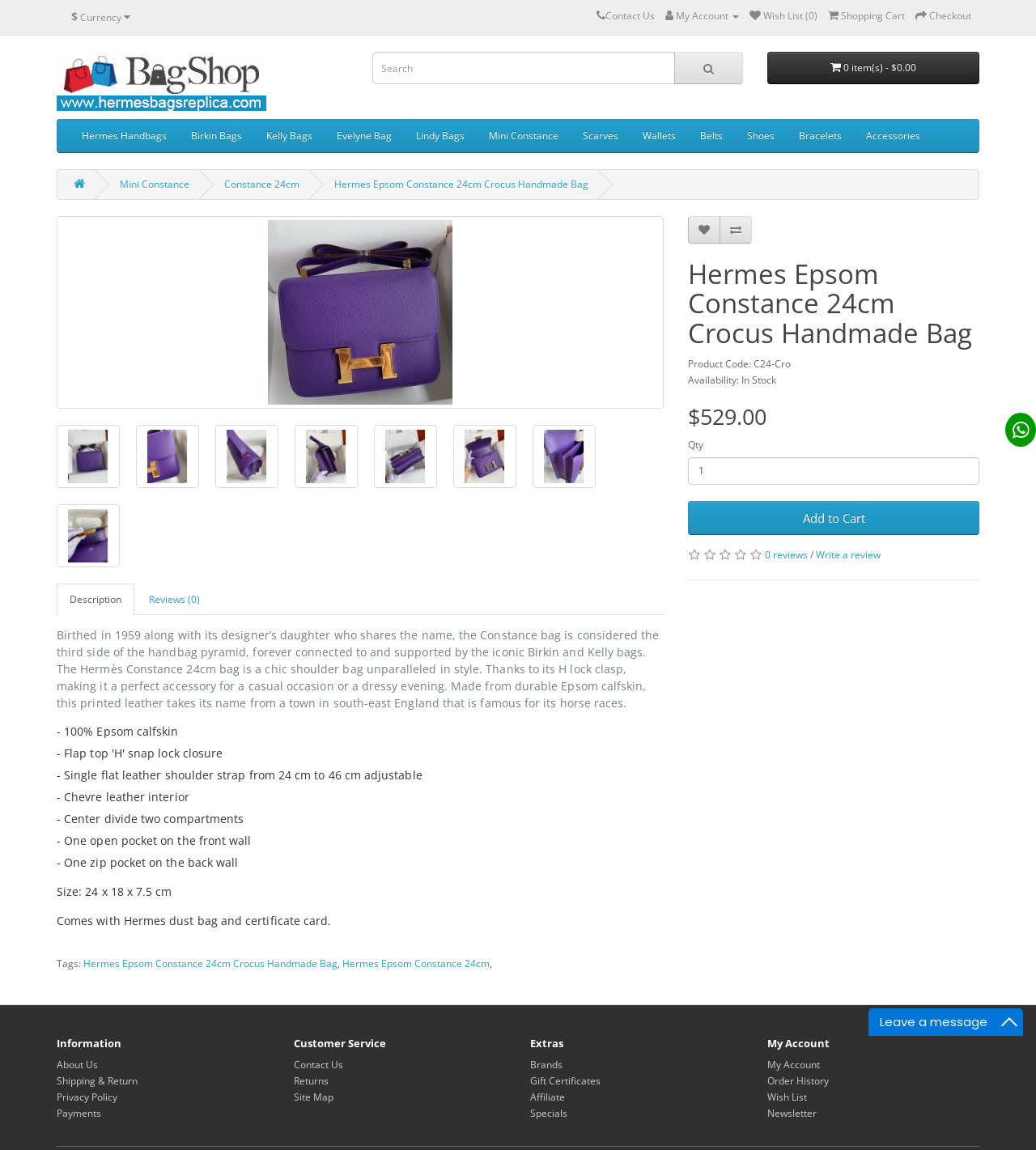Identify the bounding box coordinates of the clickable region required to complete the instruction: "Search for something". The coordinates should be given as four float numbers within the range of 0 and 1, i.e., [left, top, right, bottom].

None